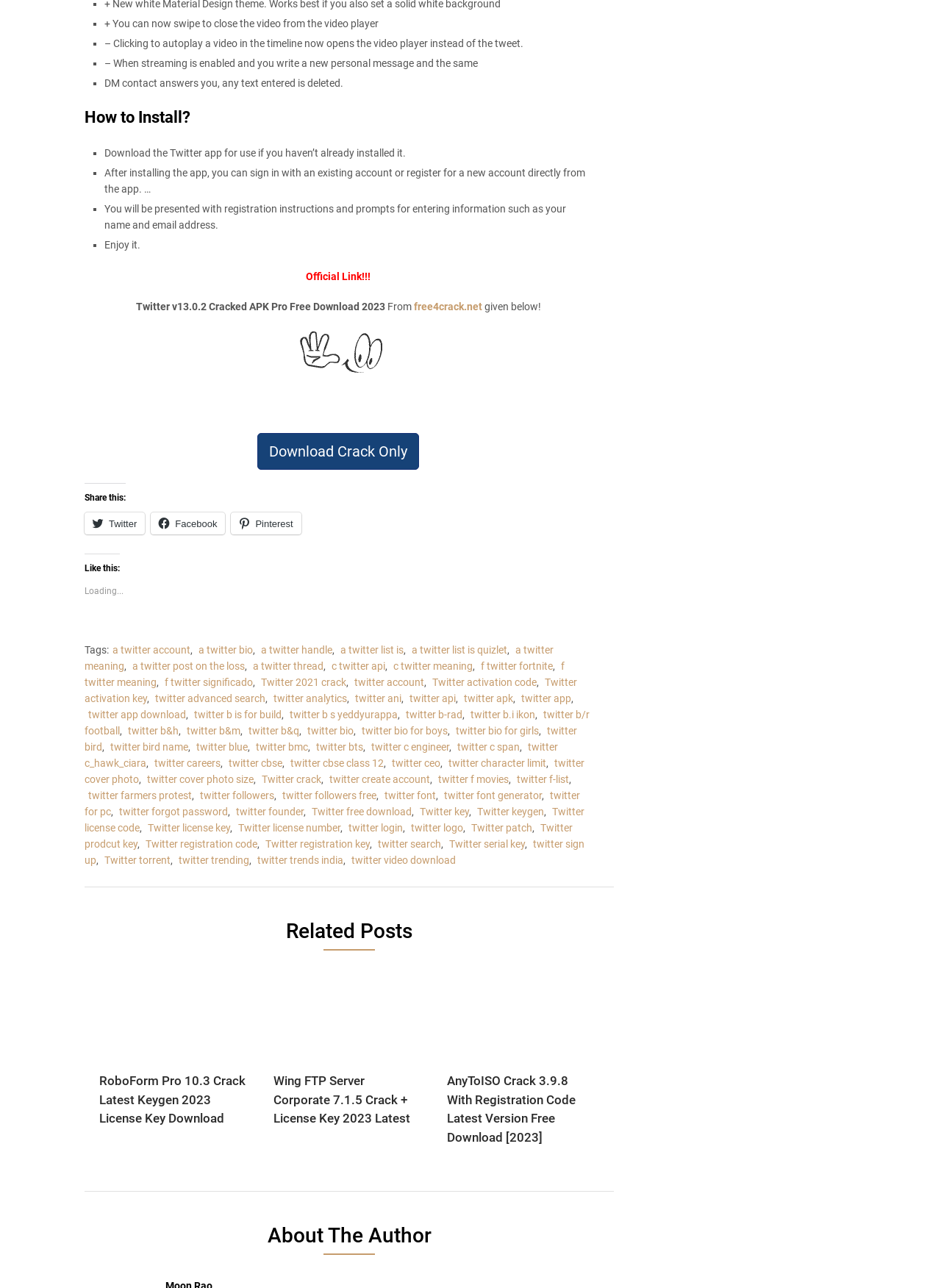Please respond to the question with a concise word or phrase:
What are the sharing options provided on the webpage?

Twitter, Facebook, Pinterest